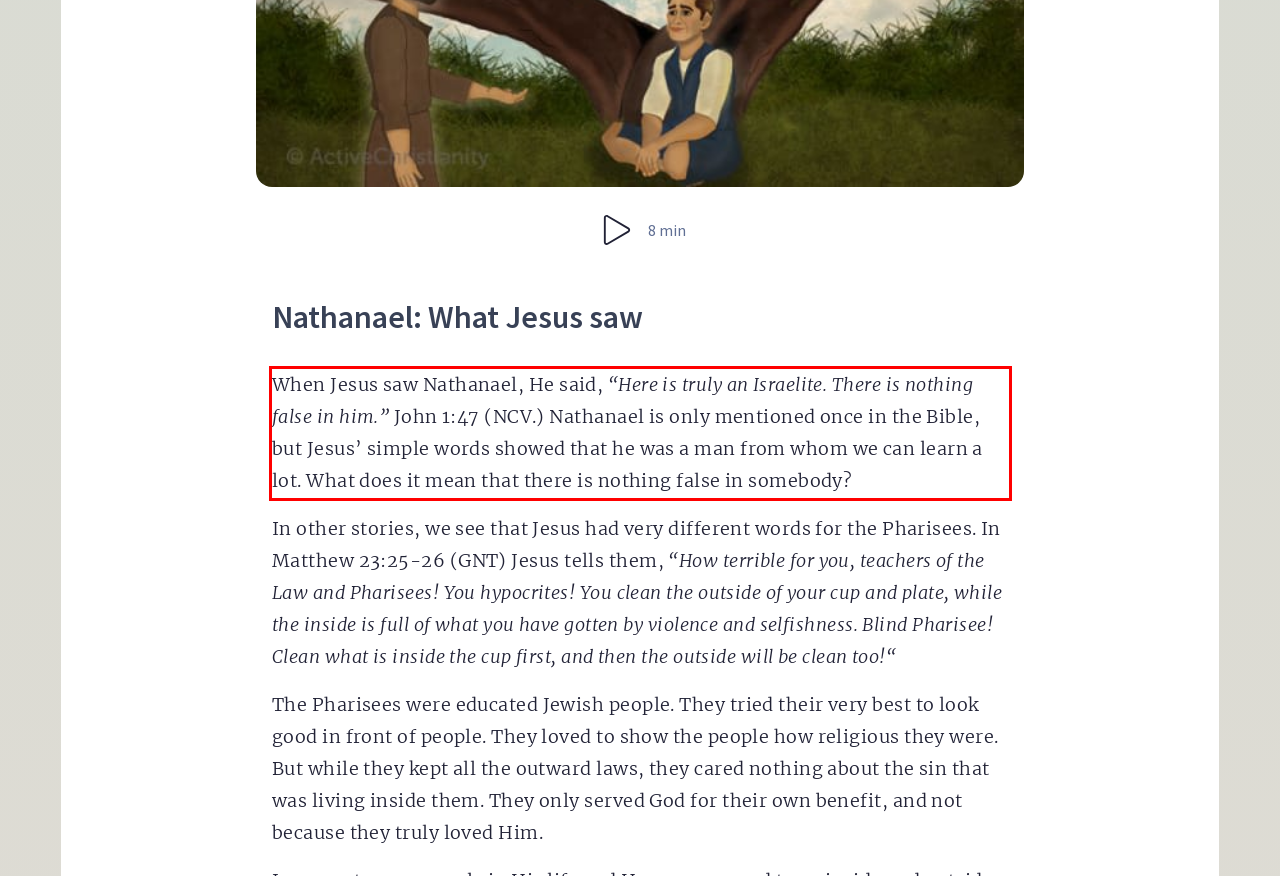You are looking at a screenshot of a webpage with a red rectangle bounding box. Use OCR to identify and extract the text content found inside this red bounding box.

When Jesus saw Nathanael, He said, “Here is truly an Israelite. There is nothing false in him.” John 1:47 (NCV.) Nathanael is only mentioned once in the Bible, but Jesus’ simple words showed that he was a man from whom we can learn a lot. What does it mean that there is nothing false in somebody?